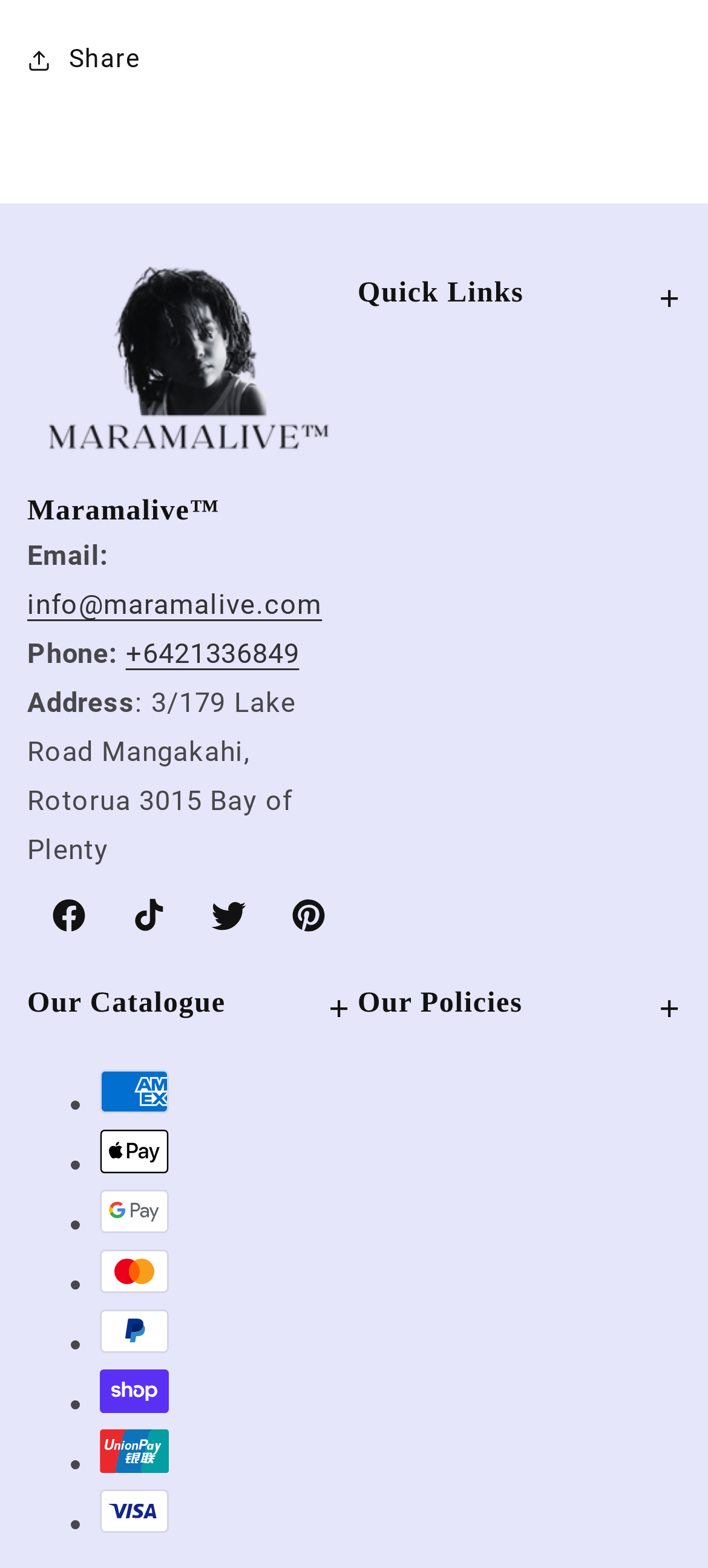Locate the bounding box coordinates of the clickable region necessary to complete the following instruction: "Click the Contact Us link". Provide the coordinates in the format of four float numbers between 0 and 1, i.e., [left, top, right, bottom].

[0.505, 0.376, 0.718, 0.432]